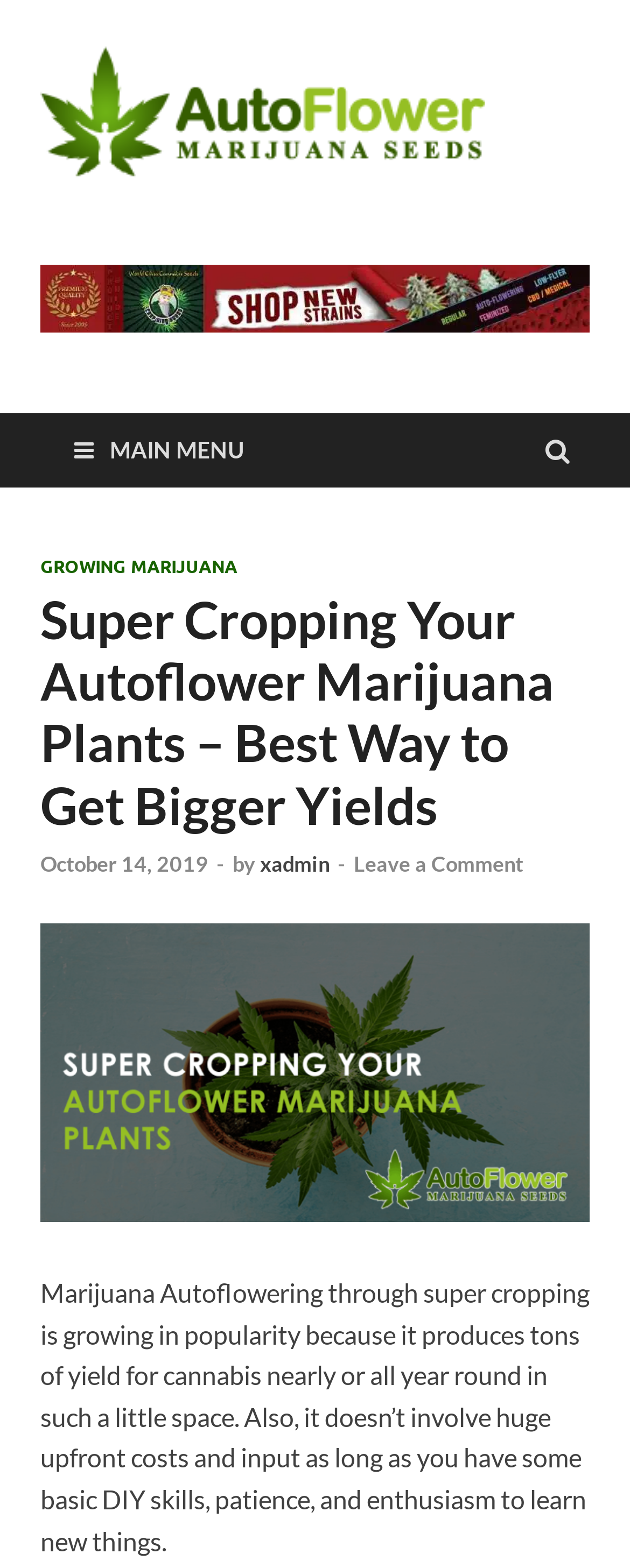Who wrote the article?
Refer to the image and provide a one-word or short phrase answer.

xadmin